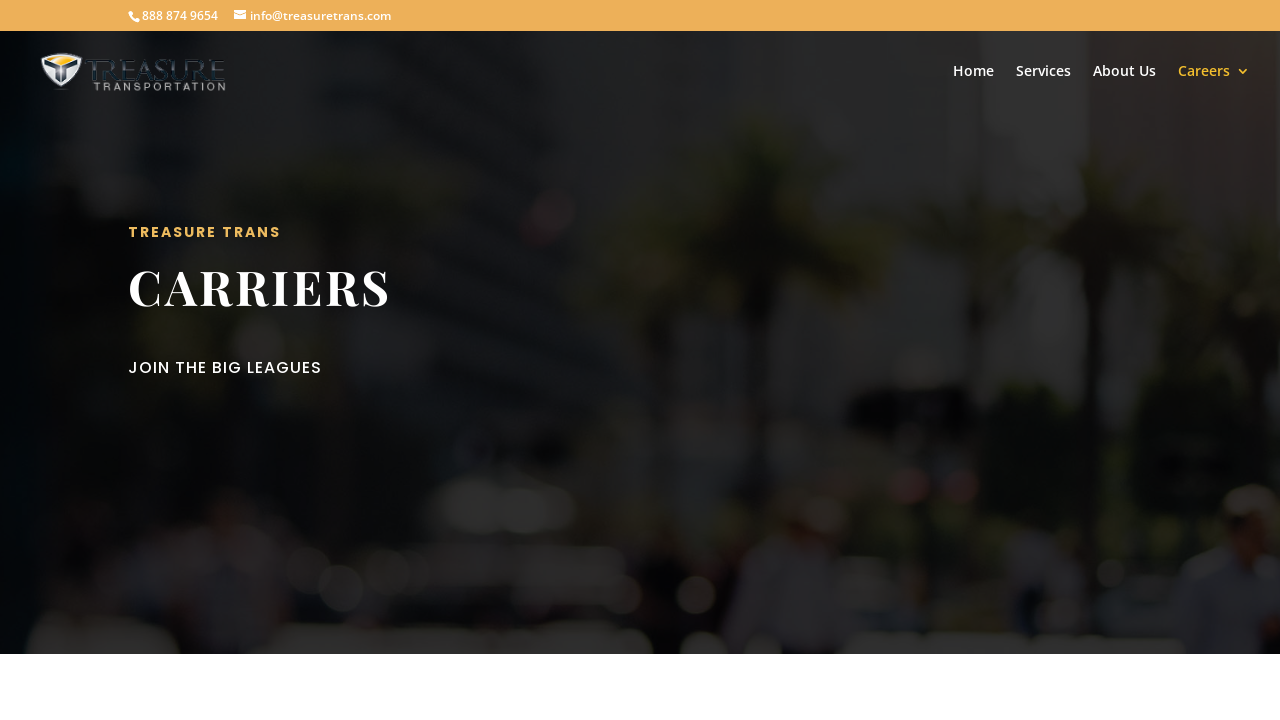Using the elements shown in the image, answer the question comprehensively: What is the tagline of Treasure Trans?

The tagline can be found below the heading 'CARRIERS' on the webpage, which suggests that Treasure Trans is a company that helps carriers join the big leagues.